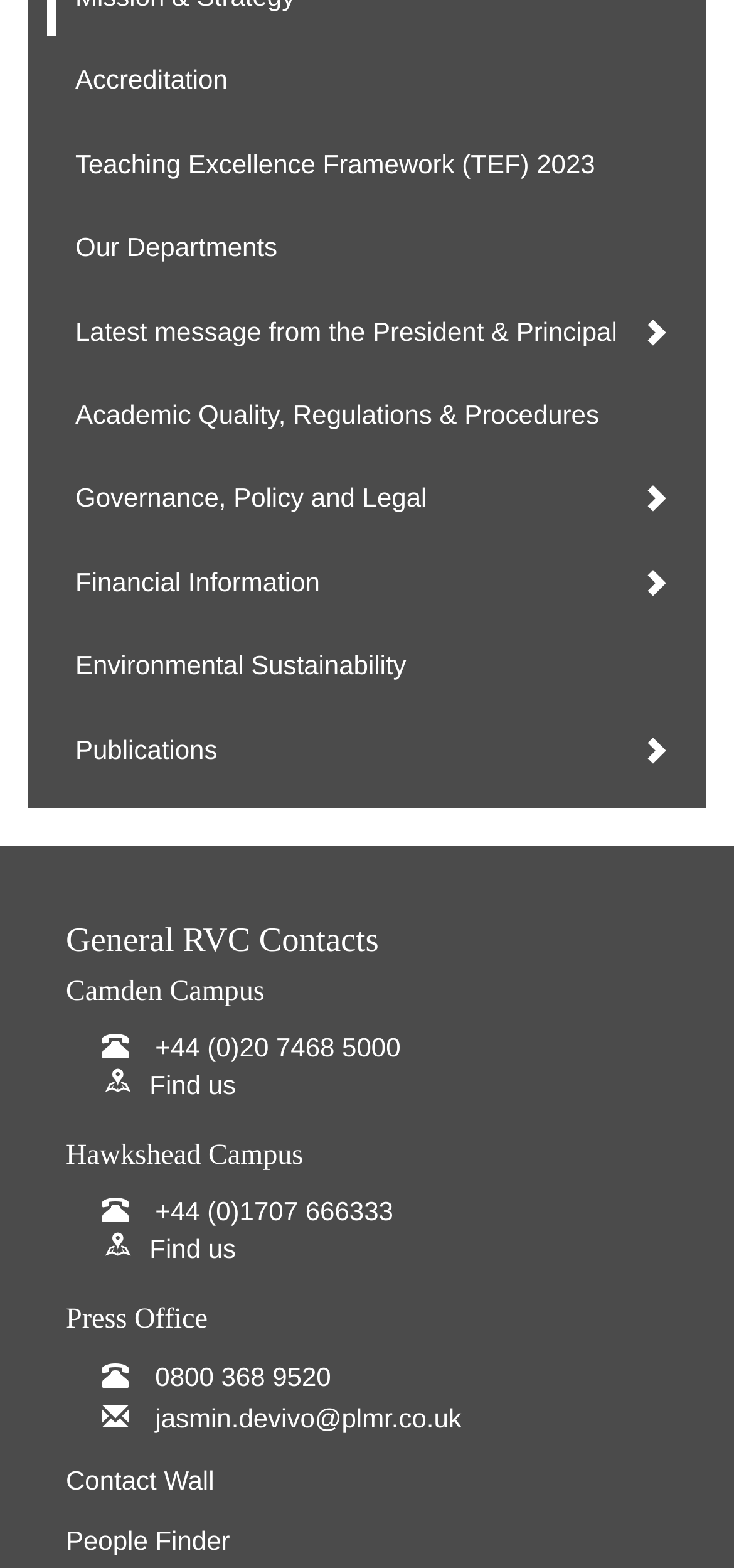Determine the bounding box coordinates of the clickable region to carry out the instruction: "Find Camden Campus".

[0.204, 0.682, 0.321, 0.701]